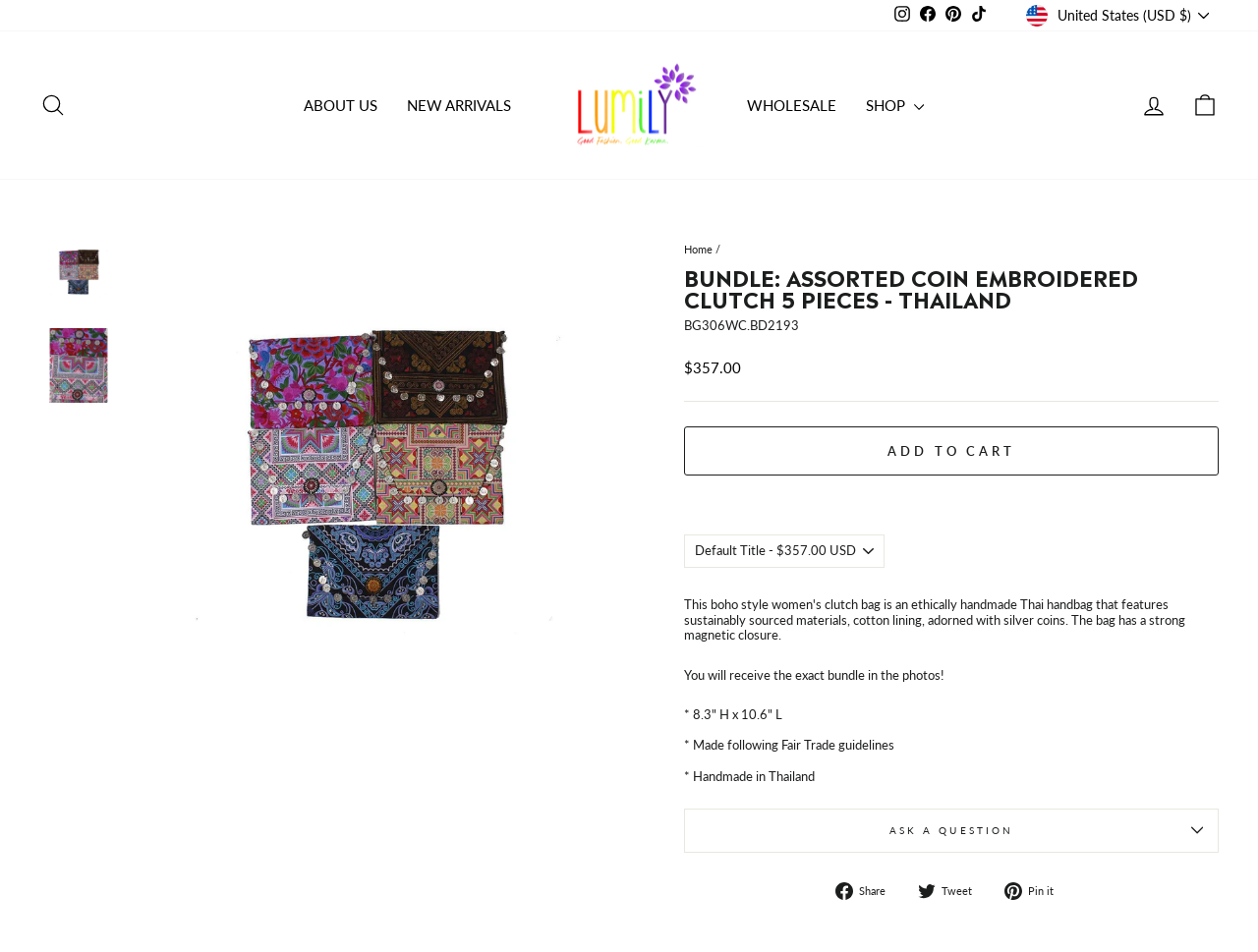Identify the bounding box coordinates of the specific part of the webpage to click to complete this instruction: "Add the product to the cart".

[0.544, 0.448, 0.969, 0.5]